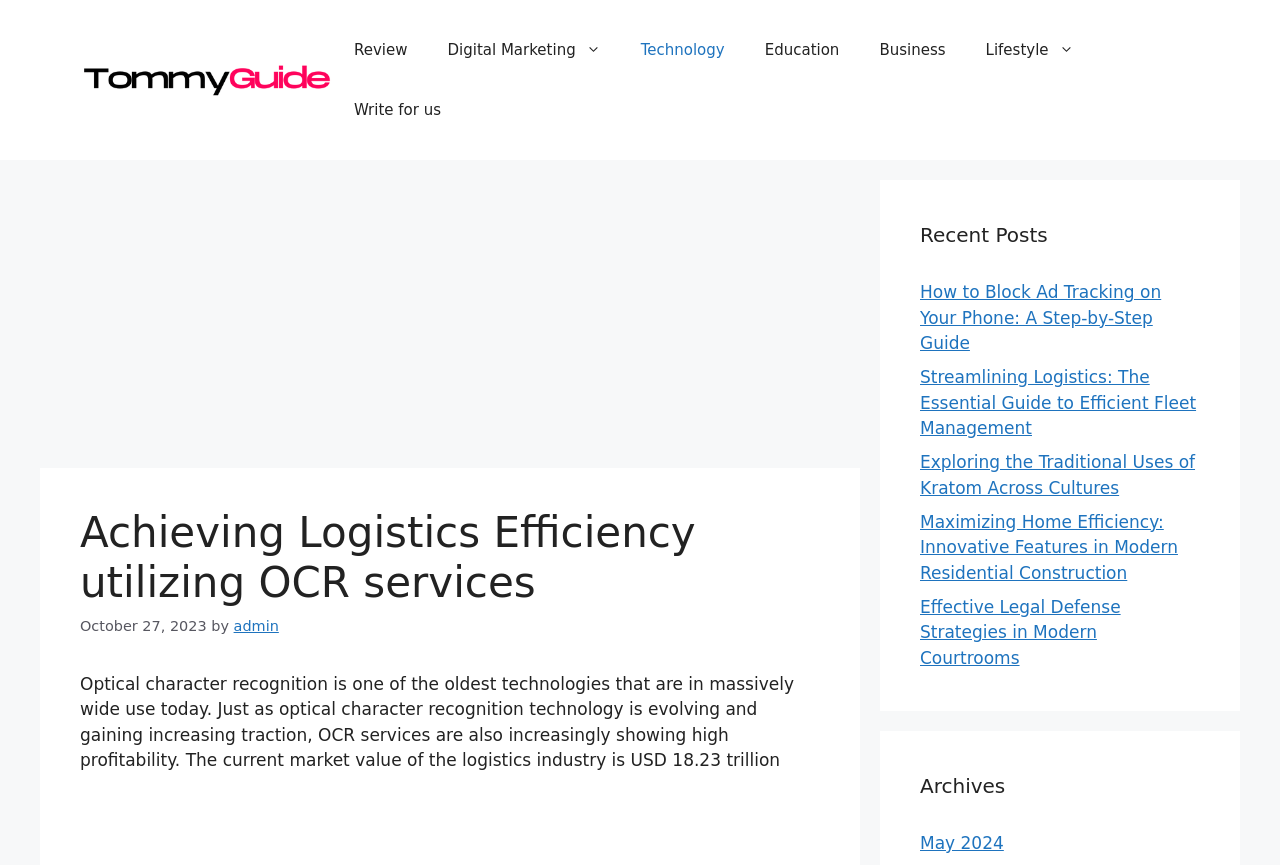Using the element description: "May 2024", determine the bounding box coordinates. The coordinates should be in the format [left, top, right, bottom], with values between 0 and 1.

[0.719, 0.963, 0.784, 0.986]